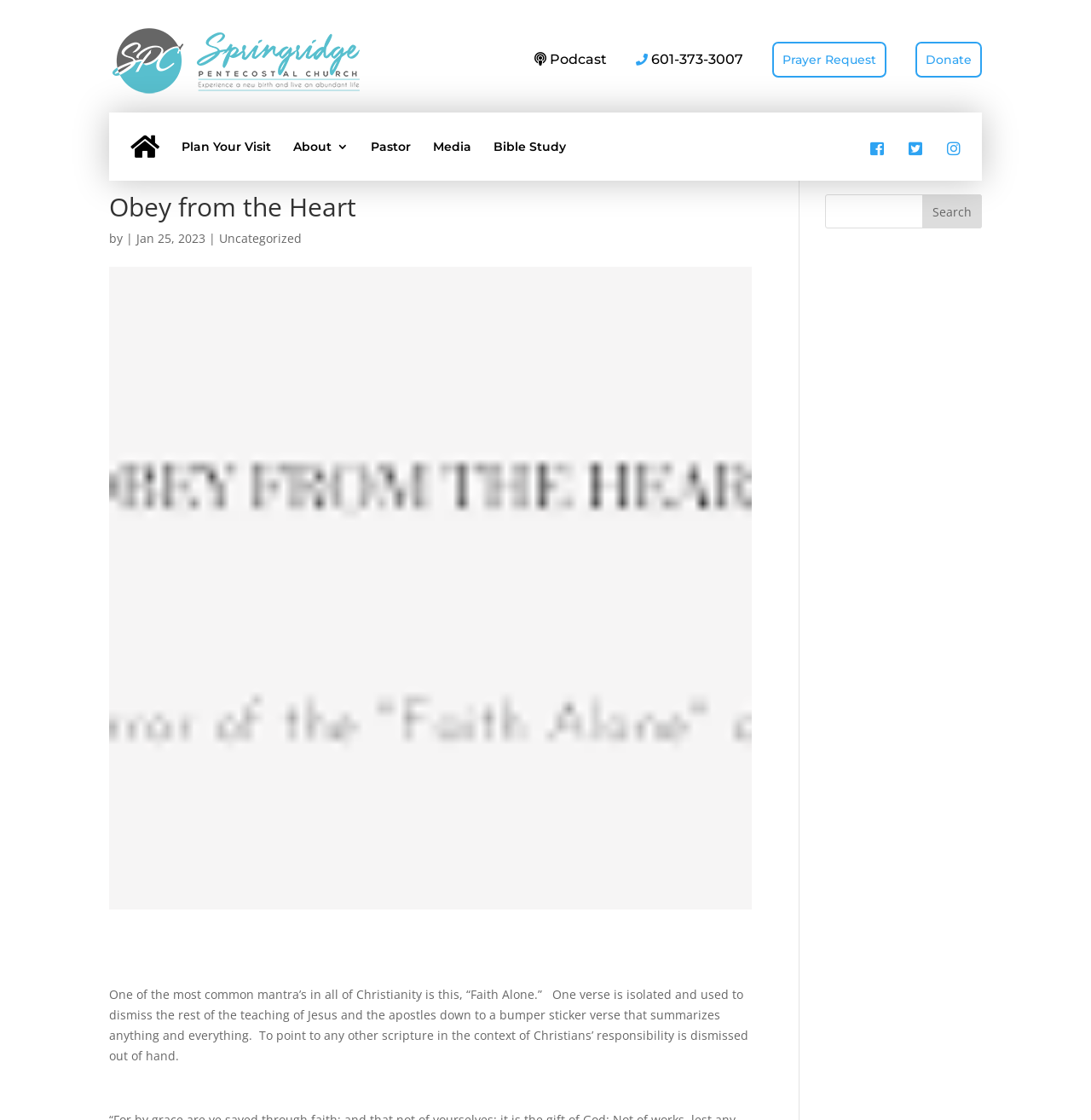Identify the bounding box for the described UI element: "name="s" placeholder="Search …" title="Search for:"".

[0.157, 0.025, 0.877, 0.026]